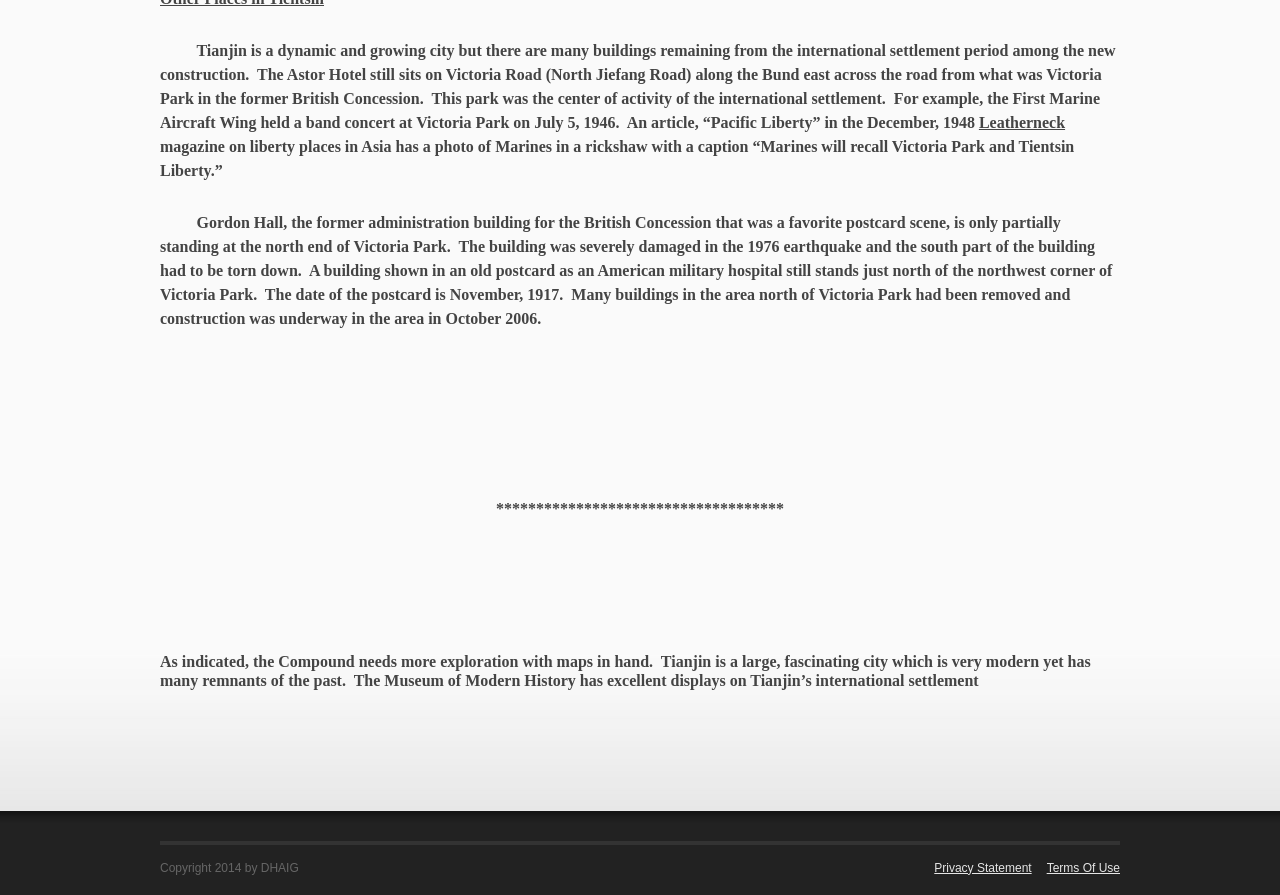How many links are there at the bottom of the page?
Look at the image and respond with a one-word or short phrase answer.

2